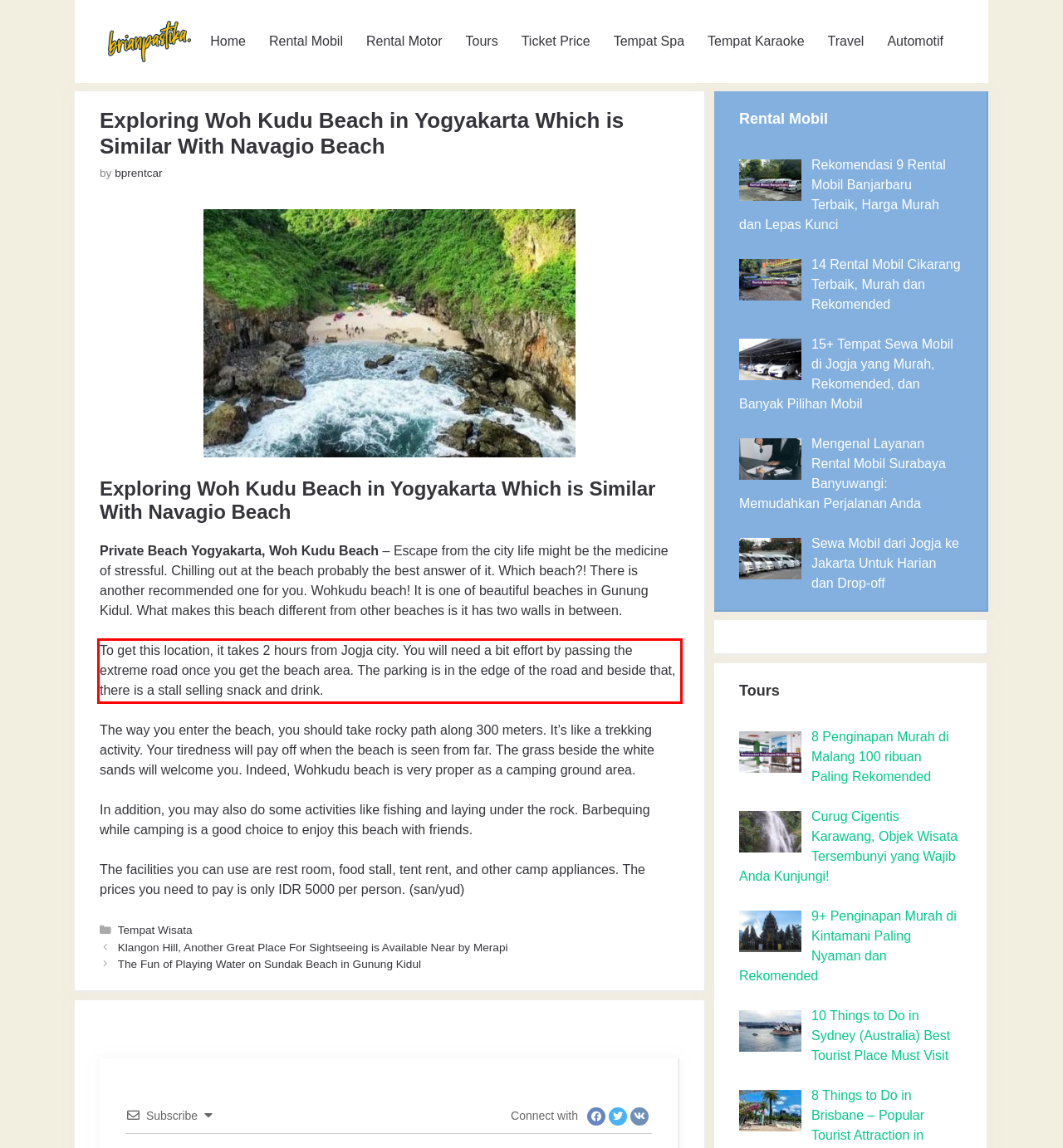You are given a screenshot showing a webpage with a red bounding box. Perform OCR to capture the text within the red bounding box.

To get this location, it takes 2 hours from Jogja city. You will need a bit effort by passing the extreme road once you get the beach area. The parking is in the edge of the road and beside that, there is a stall selling snack and drink.